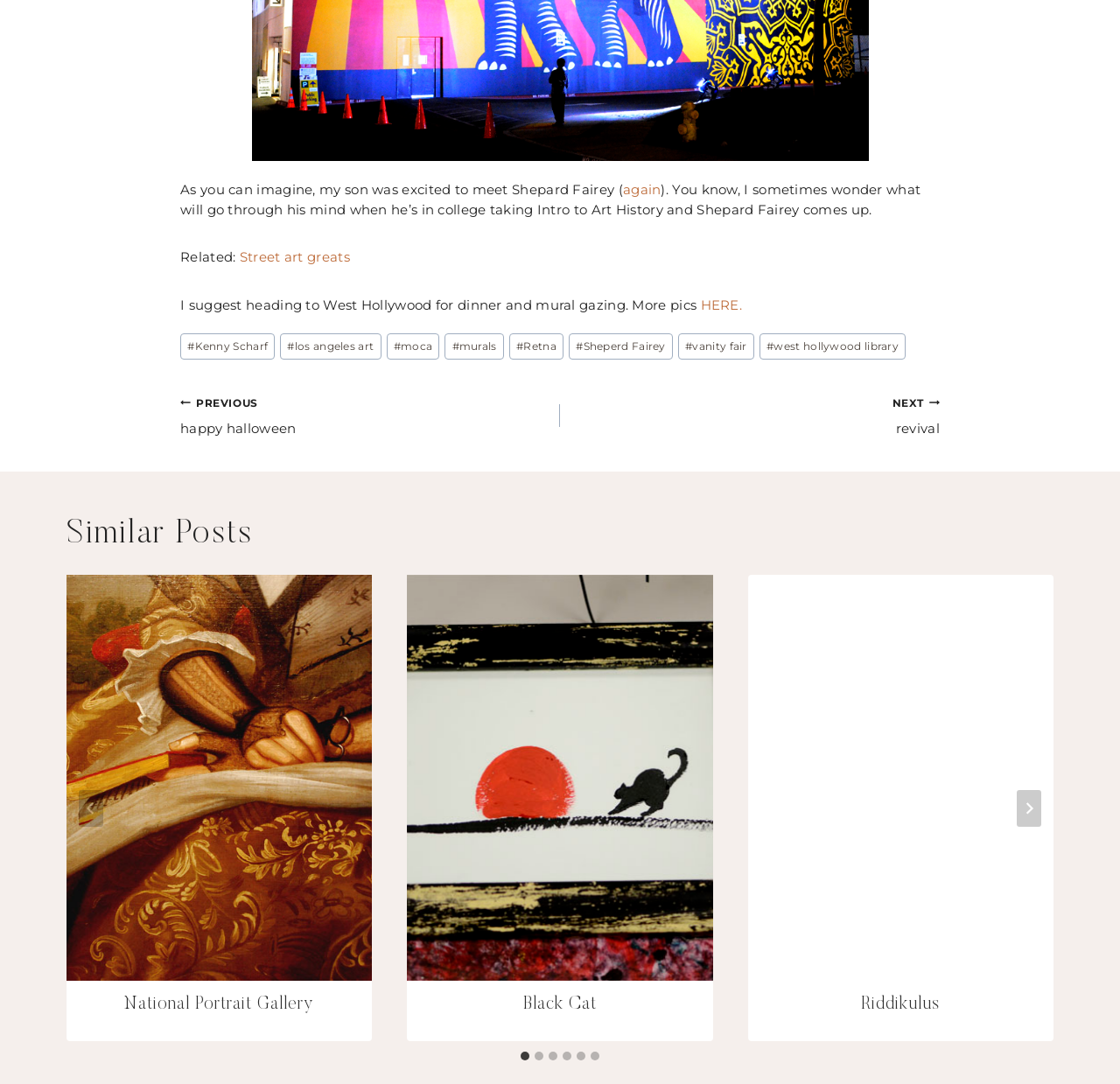Given the description of the UI element: "parent_node: National Portrait Gallery", predict the bounding box coordinates in the form of [left, top, right, bottom], with each value being a float between 0 and 1.

[0.059, 0.53, 0.332, 0.905]